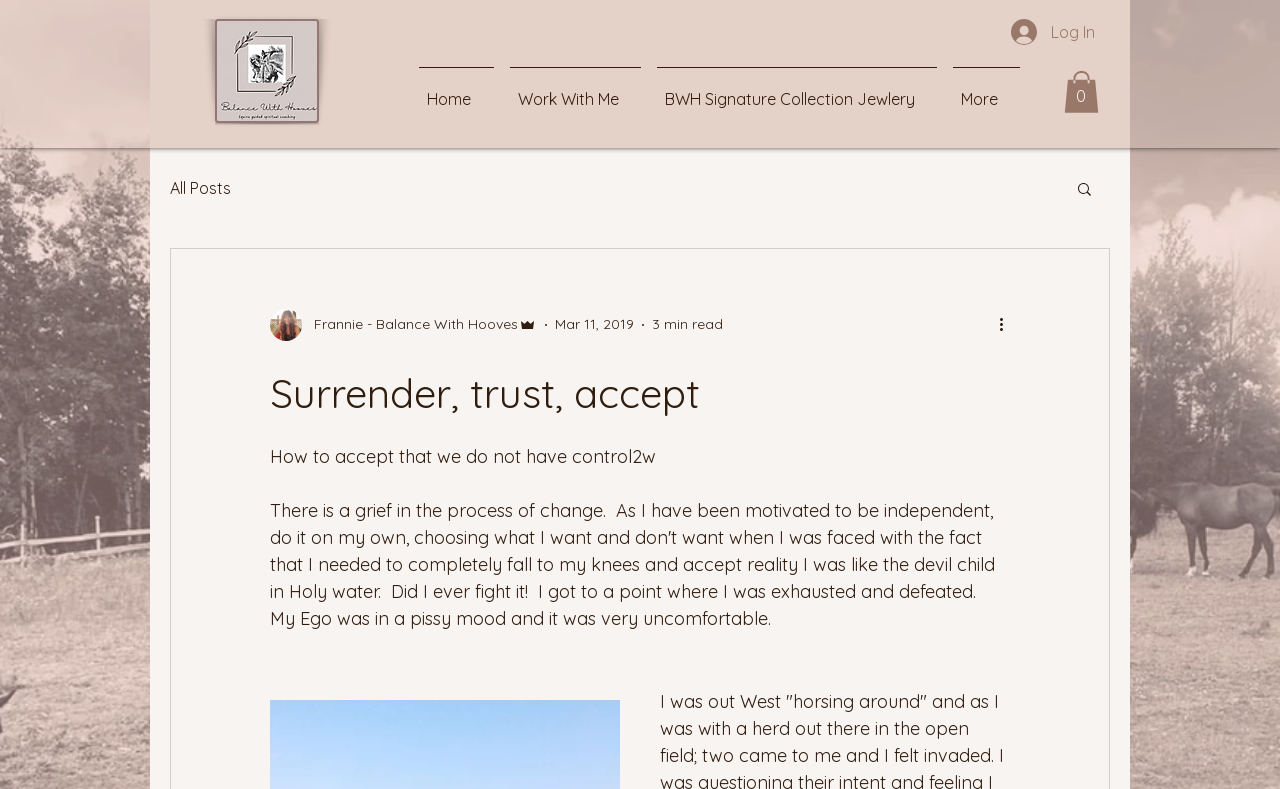Find the bounding box coordinates of the clickable area required to complete the following action: "Click the 'Cart' button".

[0.831, 0.09, 0.859, 0.143]